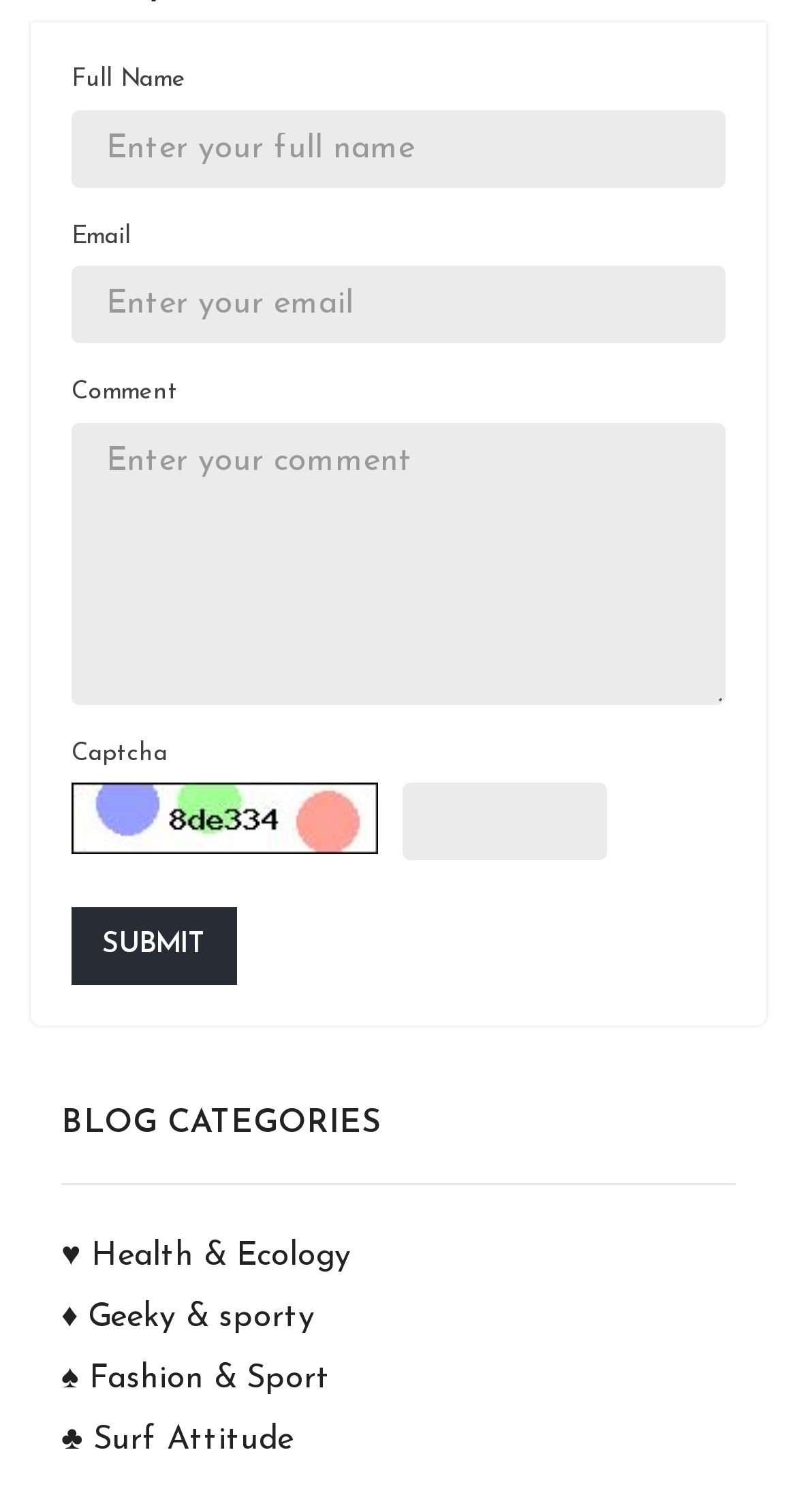Look at the image and answer the question in detail:
What is the purpose of the image?

The image is likely a captcha, which is used to verify that the user is a human and not a bot, and is often used to prevent spam or abuse on forms or other interactive elements.